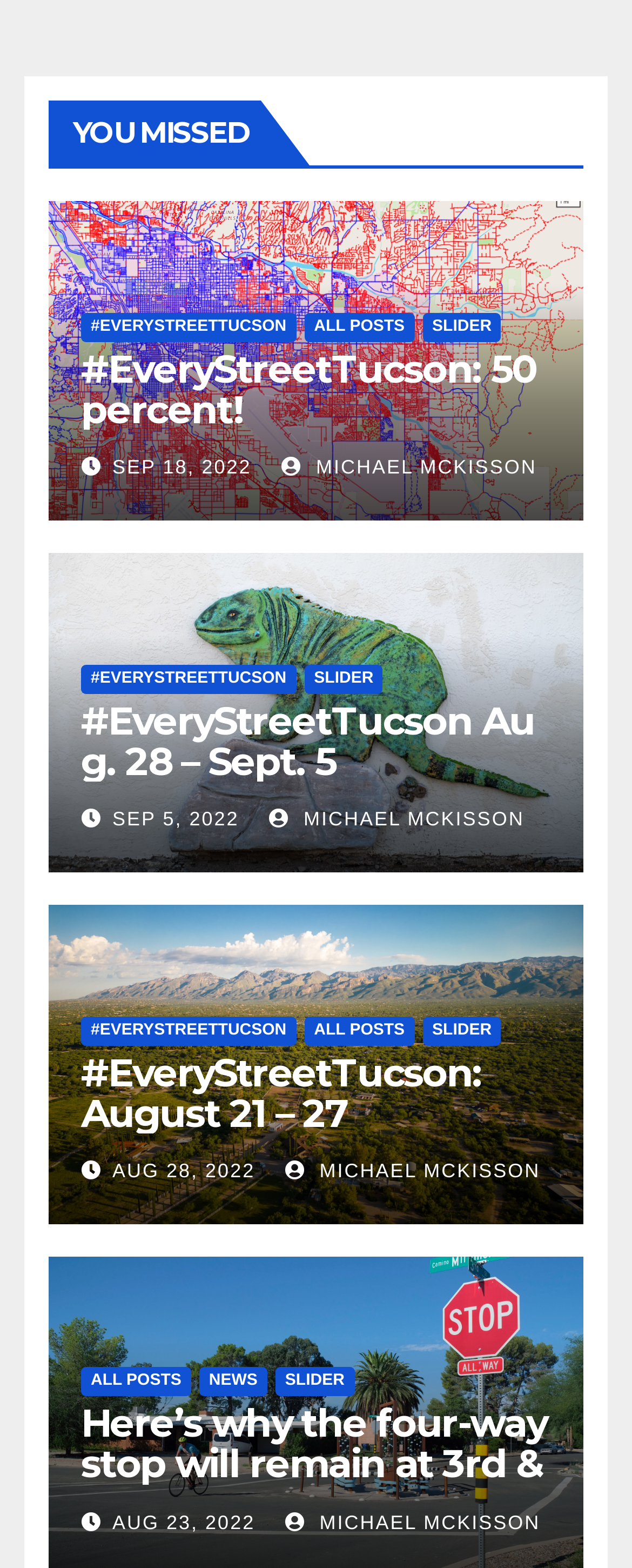Give a short answer using one word or phrase for the question:
What is the title of the last post?

Here’s why the four-way stop will remain at 3rd & Miramonte